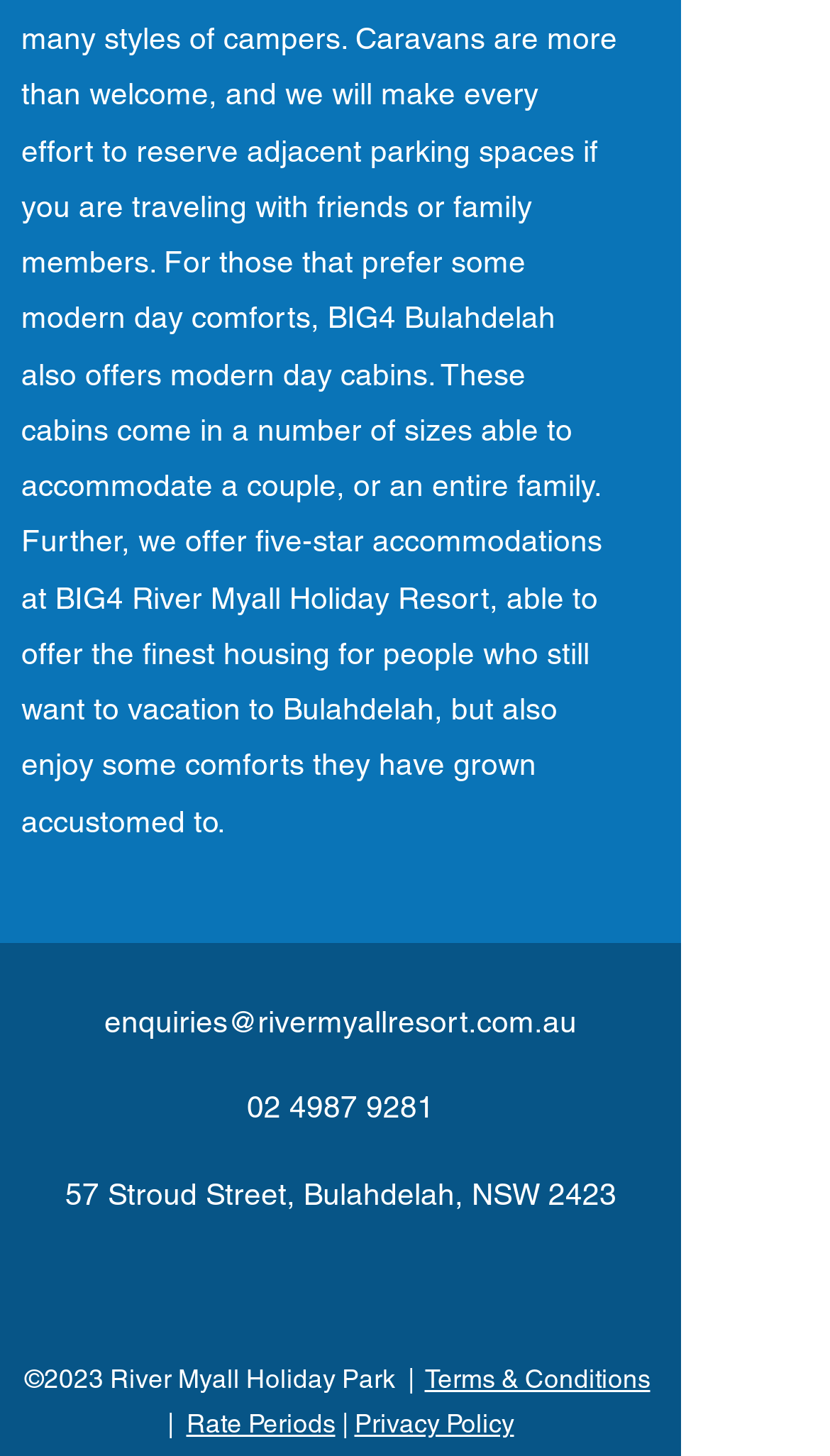Please provide a brief answer to the following inquiry using a single word or phrase:
What is the email address for enquiries?

enquiries@rivermyallresort.com.au